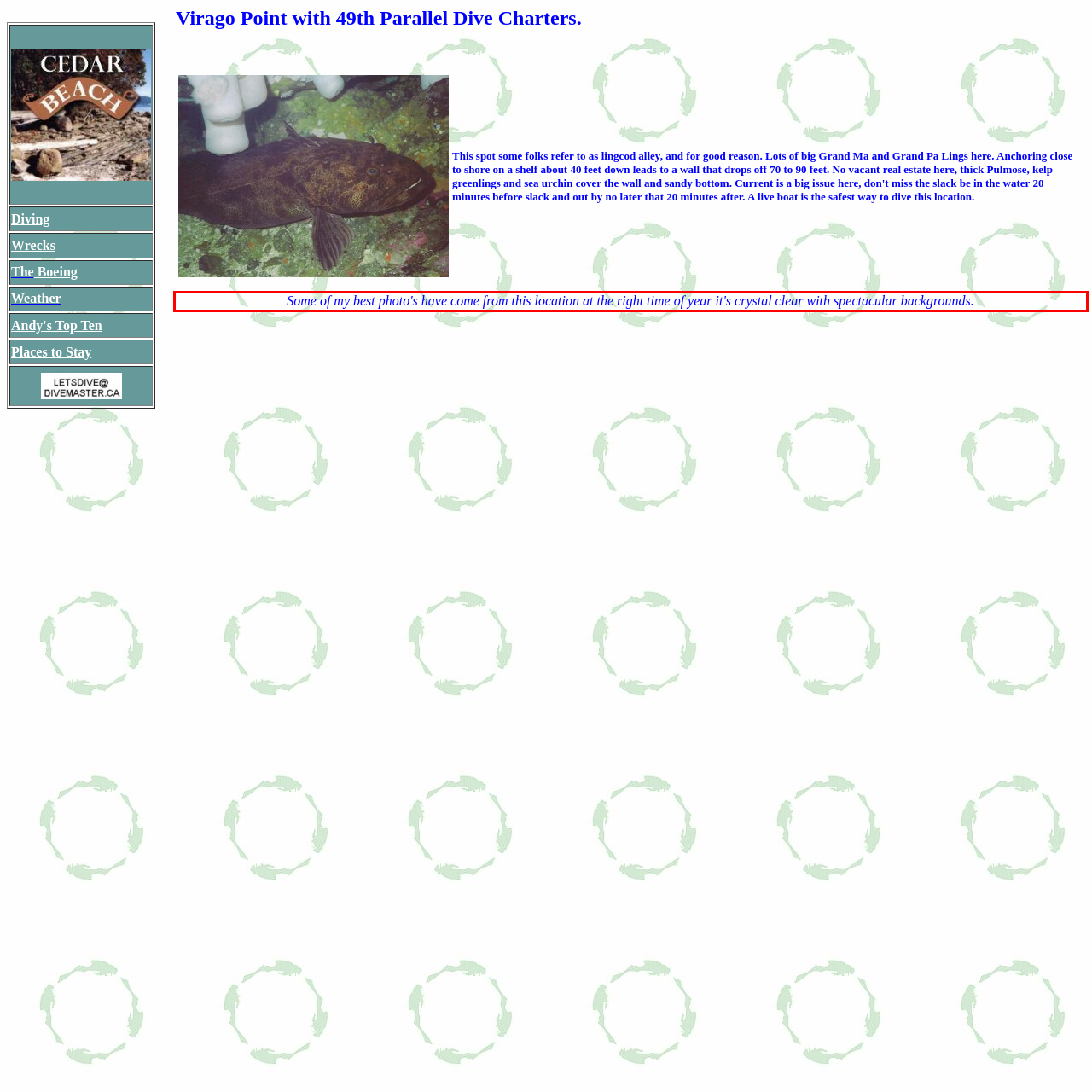Look at the webpage screenshot and recognize the text inside the red bounding box.

Some of my best photo's have come from this location at the right time of year it's crystal clear with spectacular backgrounds.